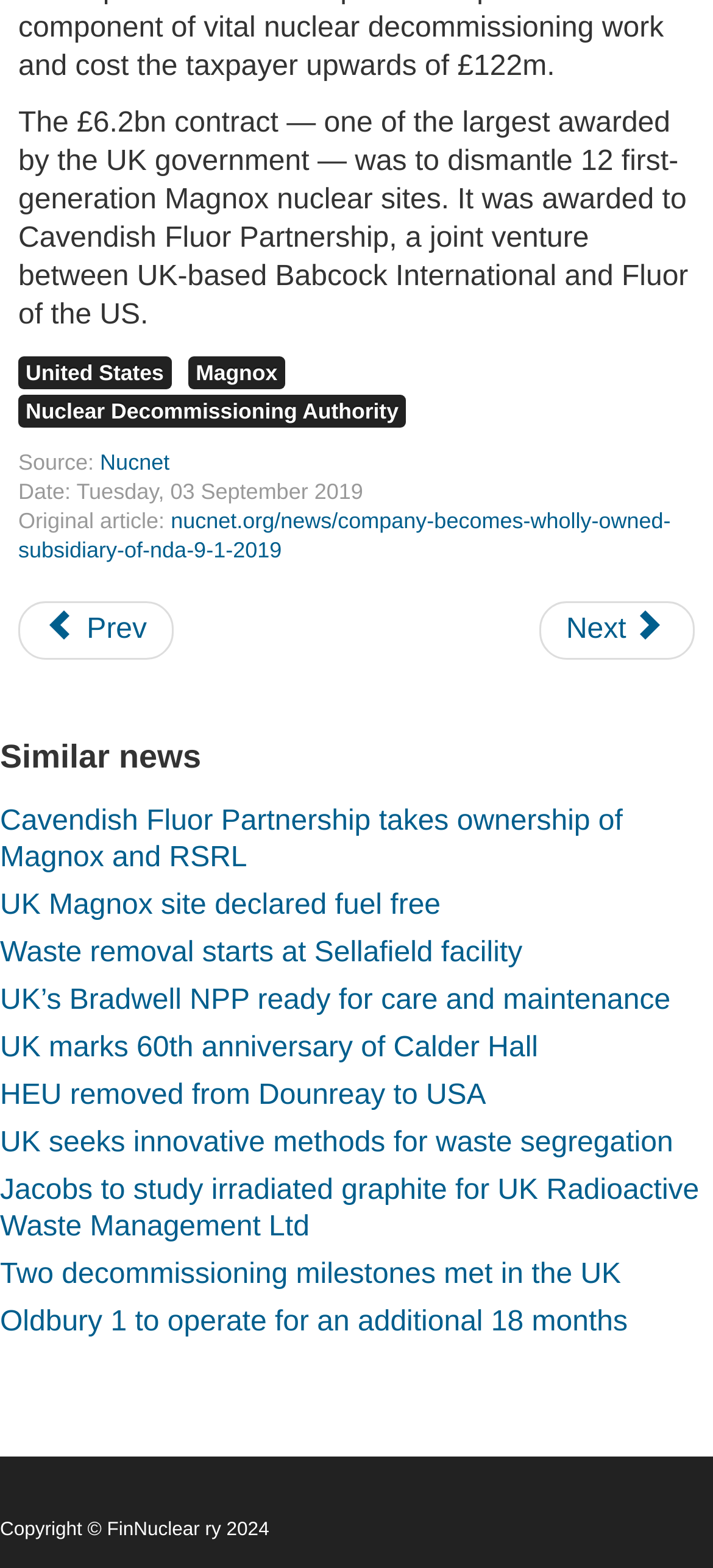Please respond to the question with a concise word or phrase:
What is the topic of the previous article?

Japan / Report Warns That Era Of Nuclear Decommissioning Looms